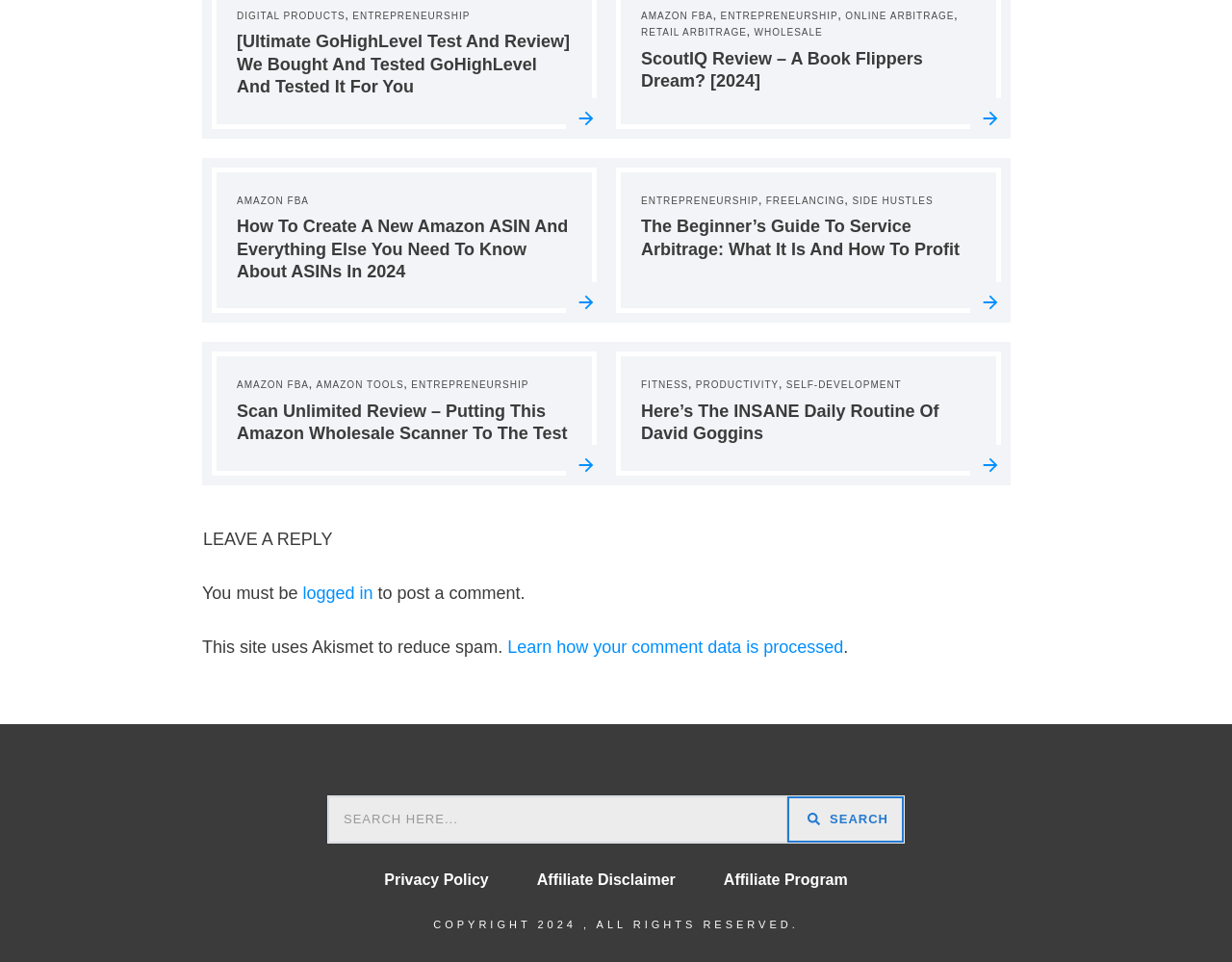Predict the bounding box coordinates for the UI element described as: "name="s" placeholder="Search Here..."". The coordinates should be four float numbers between 0 and 1, presented as [left, top, right, bottom].

[0.266, 0.828, 0.639, 0.876]